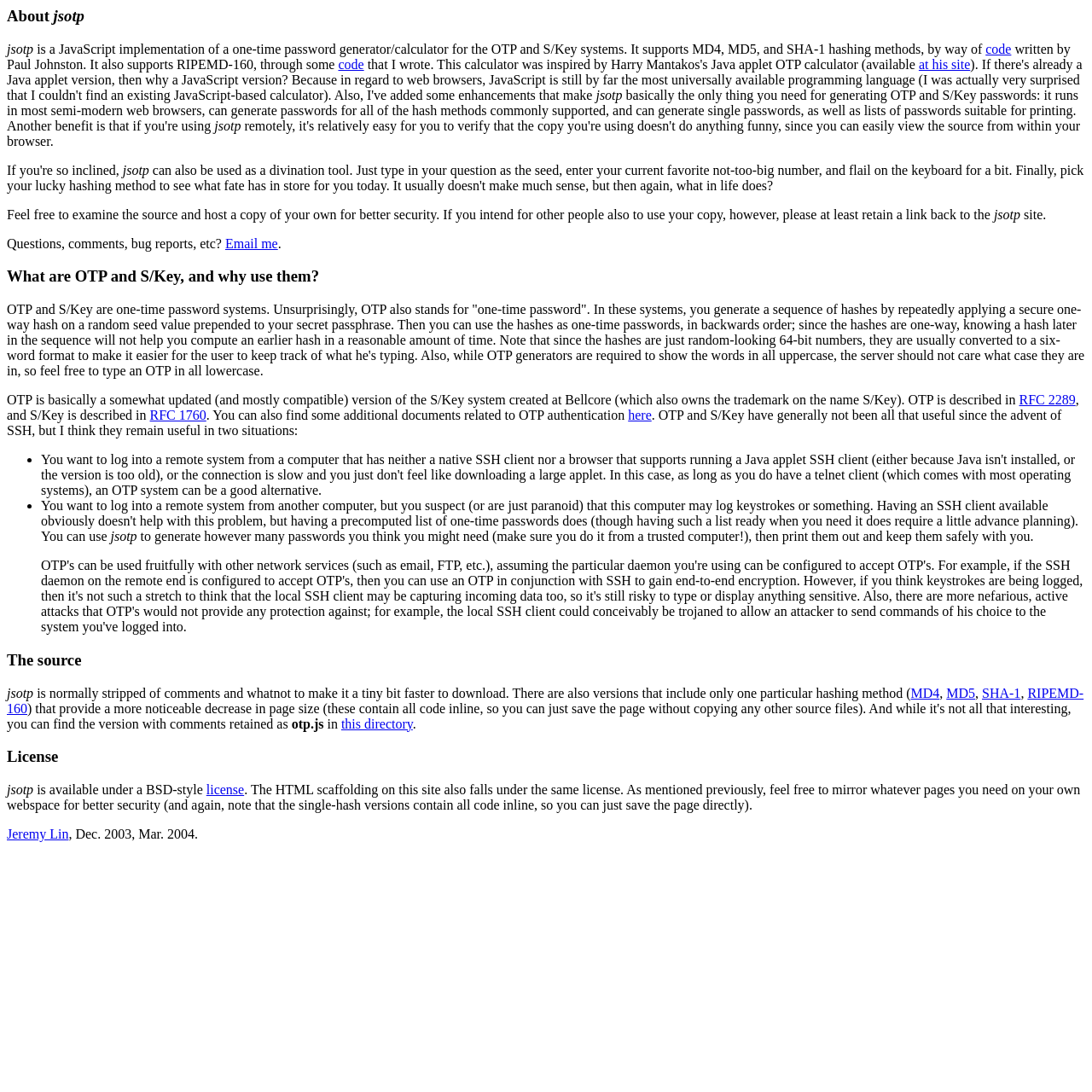Provide an in-depth caption for the webpage.

The webpage is about jsotp, a JavaScript implementation of a one-time password generator/calculator for the OTP and S/Key systems. At the top, there is a heading "About jsotp" followed by a brief description of jsotp, which is a JavaScript implementation of a one-time password generator/calculator. 

Below the description, there is a link "code" and another link "code" on the right side of the first link. Then, there is a text "jsotp" and another text "Feel free to examine the source and host a copy of your own for better security. If you intend for other people also to use your copy, however, please at least retain a link back to the site." 

On the lower part of the page, there is a heading "What are OTP and S/Key, and why use them?" followed by a detailed explanation of OTP and S/Key systems. The explanation includes links to RFC 2289 and RFC 1760. 

Below the explanation, there is a text "OTP and S/Key have generally not been all that useful since the advent of SSH, but I think they remain useful in two situations:" followed by two bullet points. The first bullet point describes using jsotp to generate passwords, and the second bullet point is not explicitly stated. 

Further down, there is a heading "The source" followed by a description of the source code, which is normally stripped of comments to make it faster to download. There are also versions that include only one particular hashing method, such as MD4, MD5, SHA-1, or RIPEMD-160. 

Below the description, there is a link "otp.js" in a directory, and a heading "License" followed by a description of the license, which is a BSD-style license. The HTML scaffolding on this site also falls under the same license. 

At the bottom of the page, there is a link "Jeremy Lin" with a date "Dec. 2003, Mar. 2004."